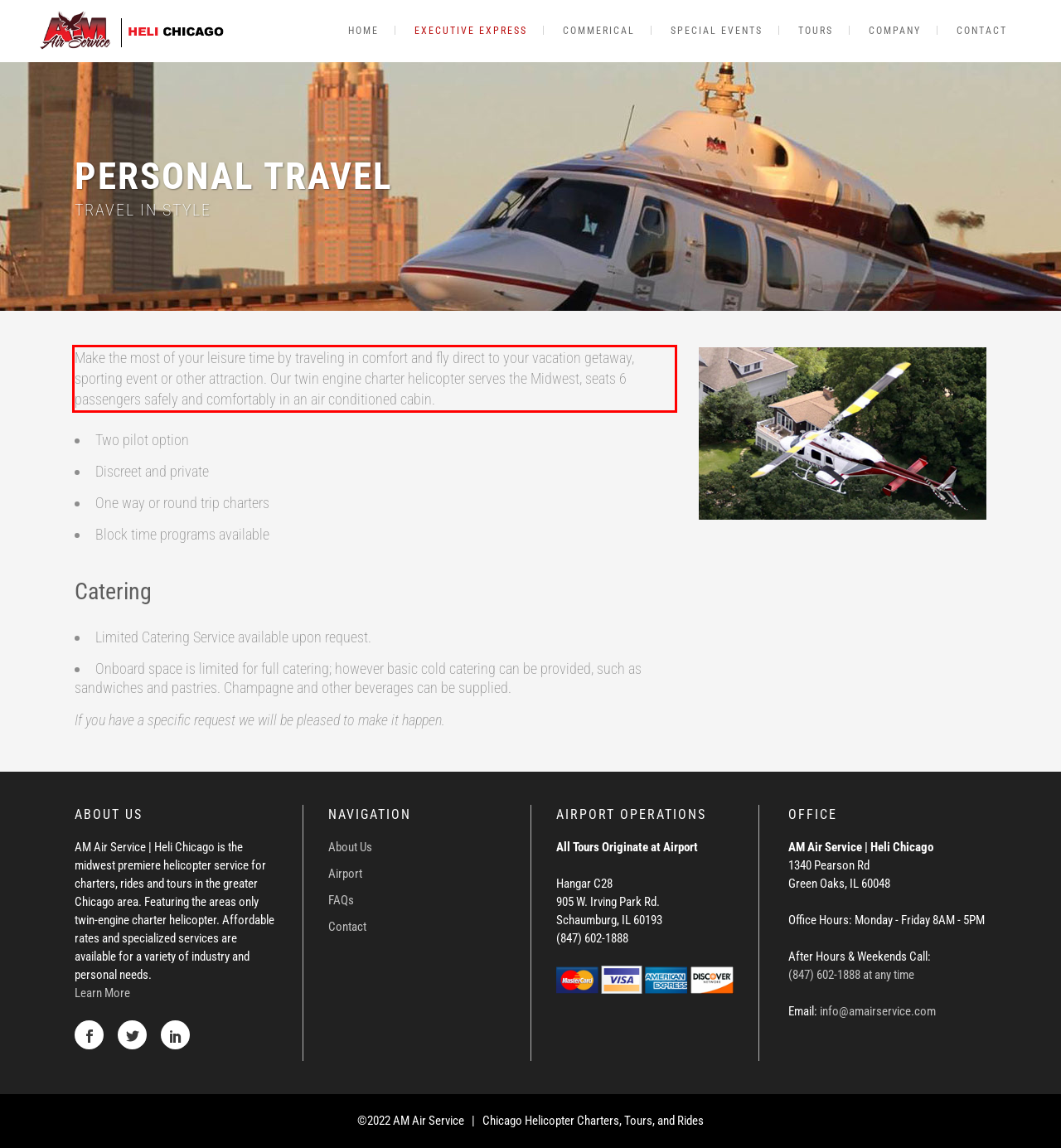In the screenshot of the webpage, find the red bounding box and perform OCR to obtain the text content restricted within this red bounding box.

Make the most of your leisure time by traveling in comfort and fly direct to your vacation getaway, sporting event or other attraction. Our twin engine charter helicopter serves the Midwest, seats 6 passengers safely and comfortably in an air conditioned cabin.